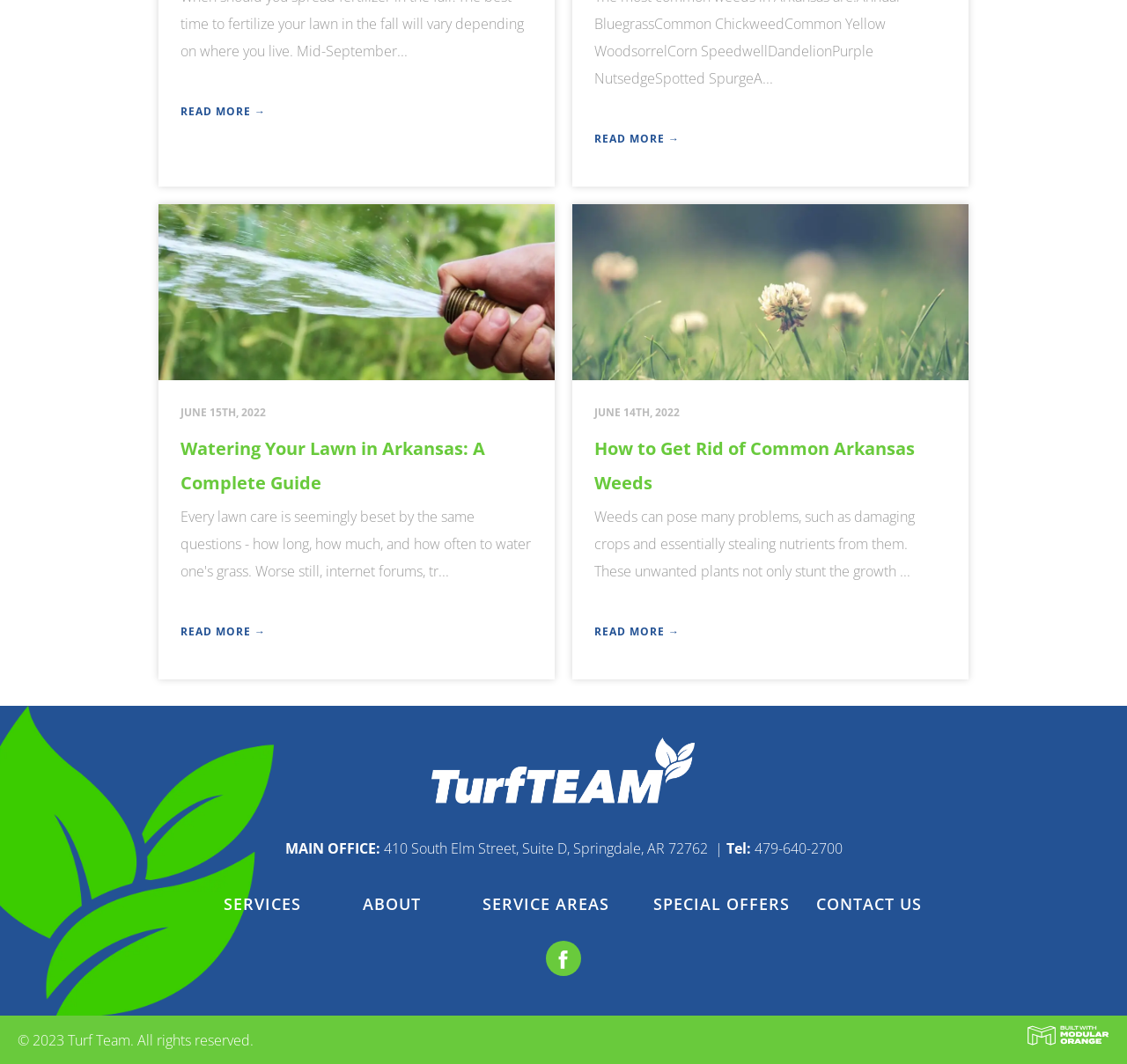What is the date of the first article?
Using the visual information, answer the question in a single word or phrase.

JUNE 15TH, 2022